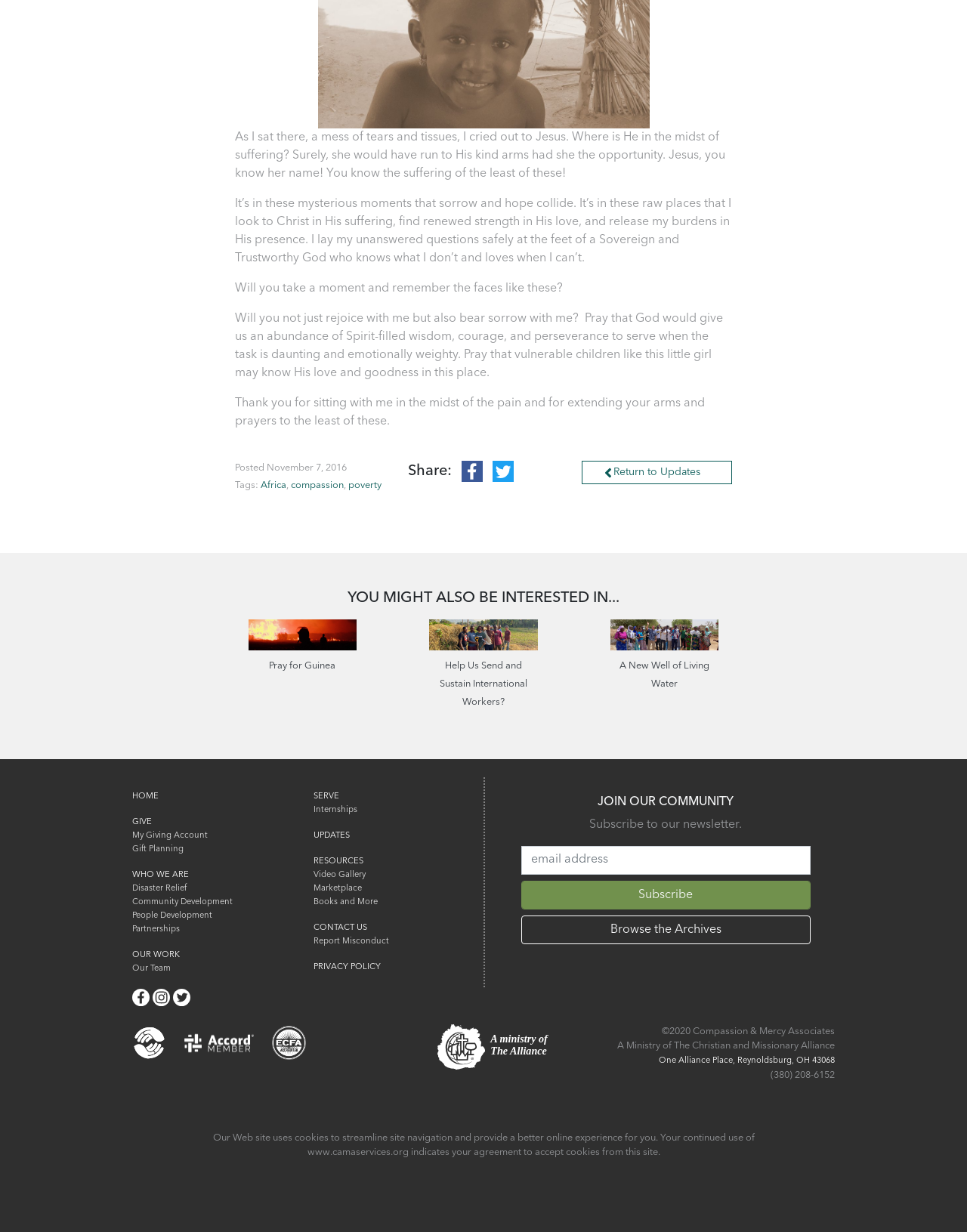Find the bounding box coordinates of the clickable area required to complete the following action: "Click the 'Subscribe' button".

[0.539, 0.715, 0.838, 0.738]